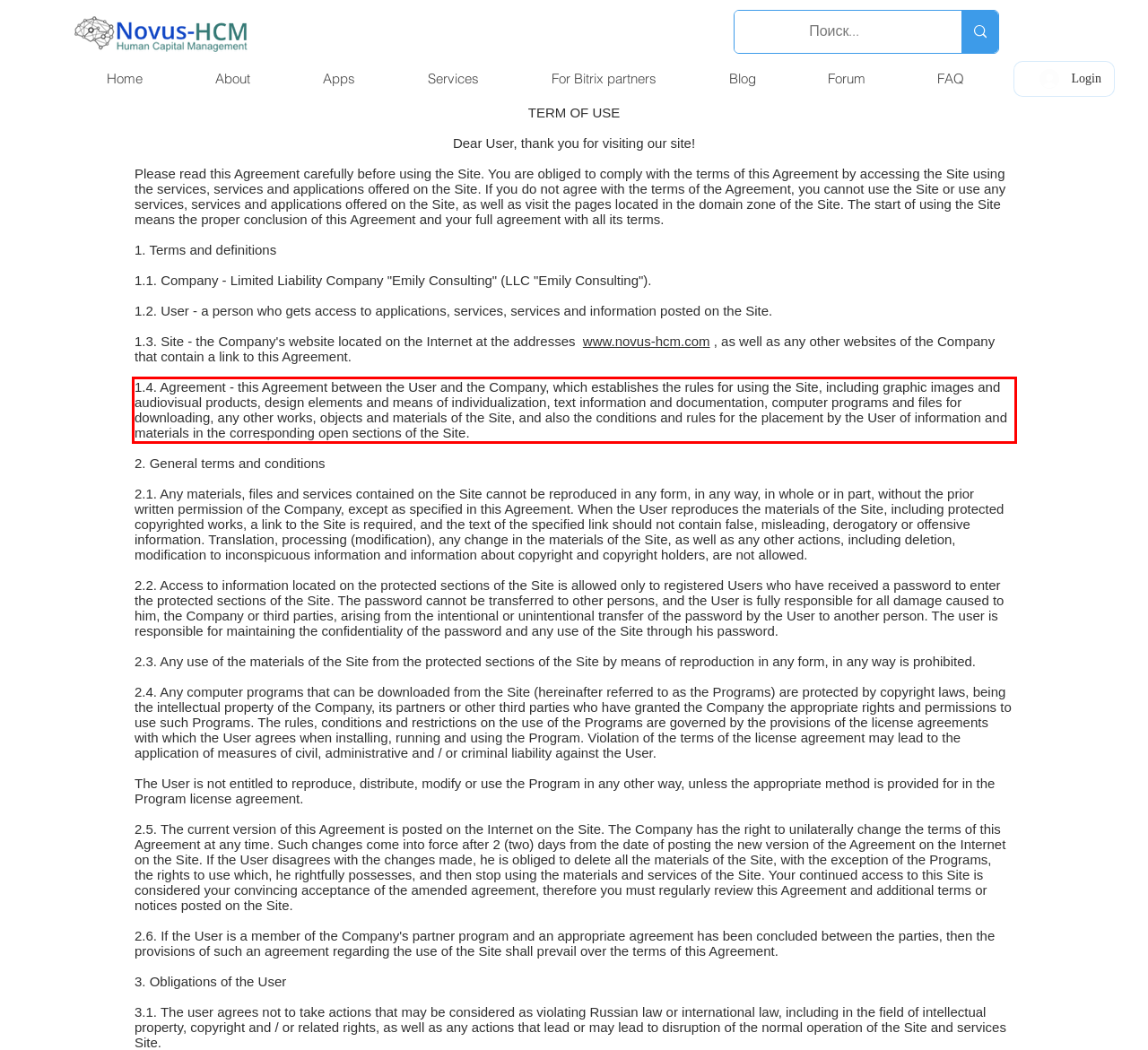There is a UI element on the webpage screenshot marked by a red bounding box. Extract and generate the text content from within this red box.

1.4. Agreement - this Agreement between the User and the Company, which establishes the rules for using the Site, including graphic images and audiovisual products, design elements and means of individualization, text information and documentation, computer programs and files for downloading, any other works, objects and materials of the Site, and also the conditions and rules for the placement by the User of information and materials in the corresponding open sections of the Site.